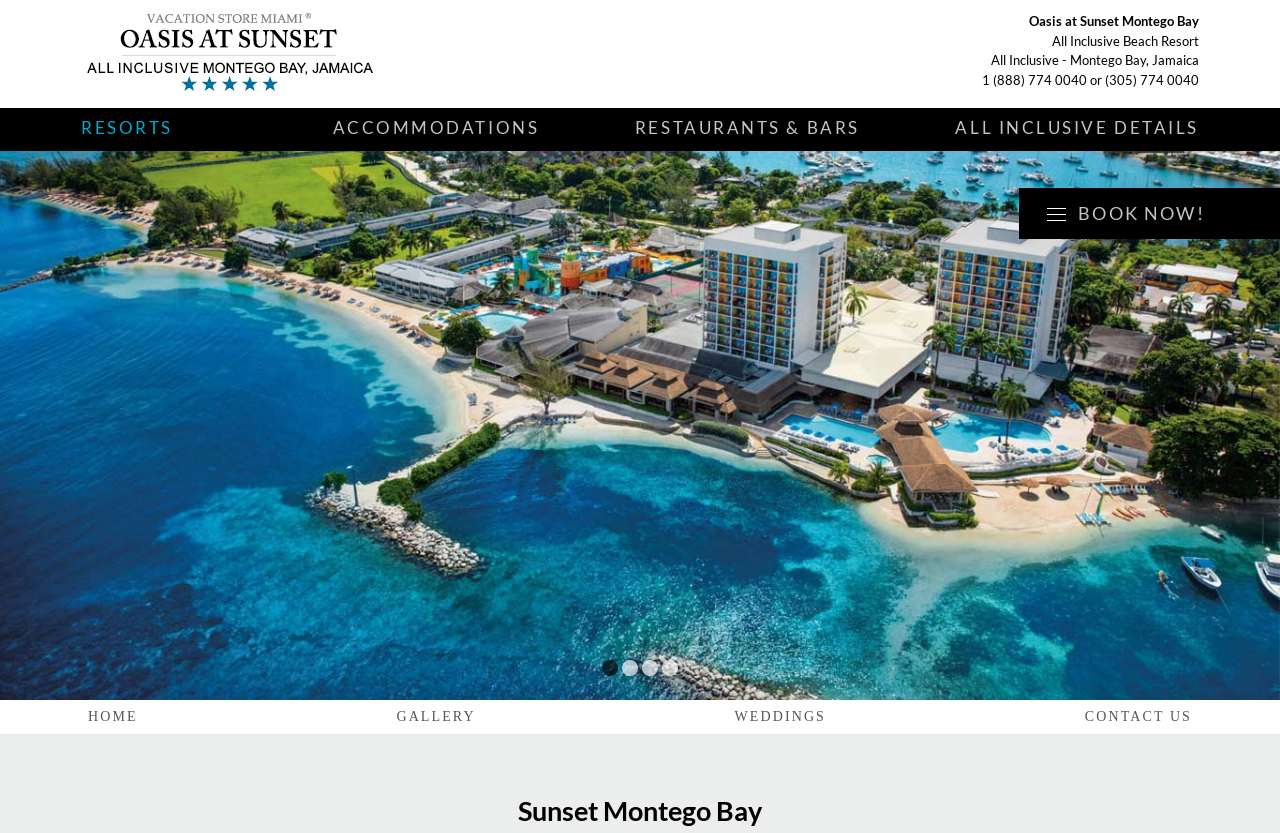Specify the bounding box coordinates (top-left x, top-left y, bottom-right x, bottom-right y) of the UI element in the screenshot that matches this description: Contact Us

[0.842, 0.84, 0.937, 0.882]